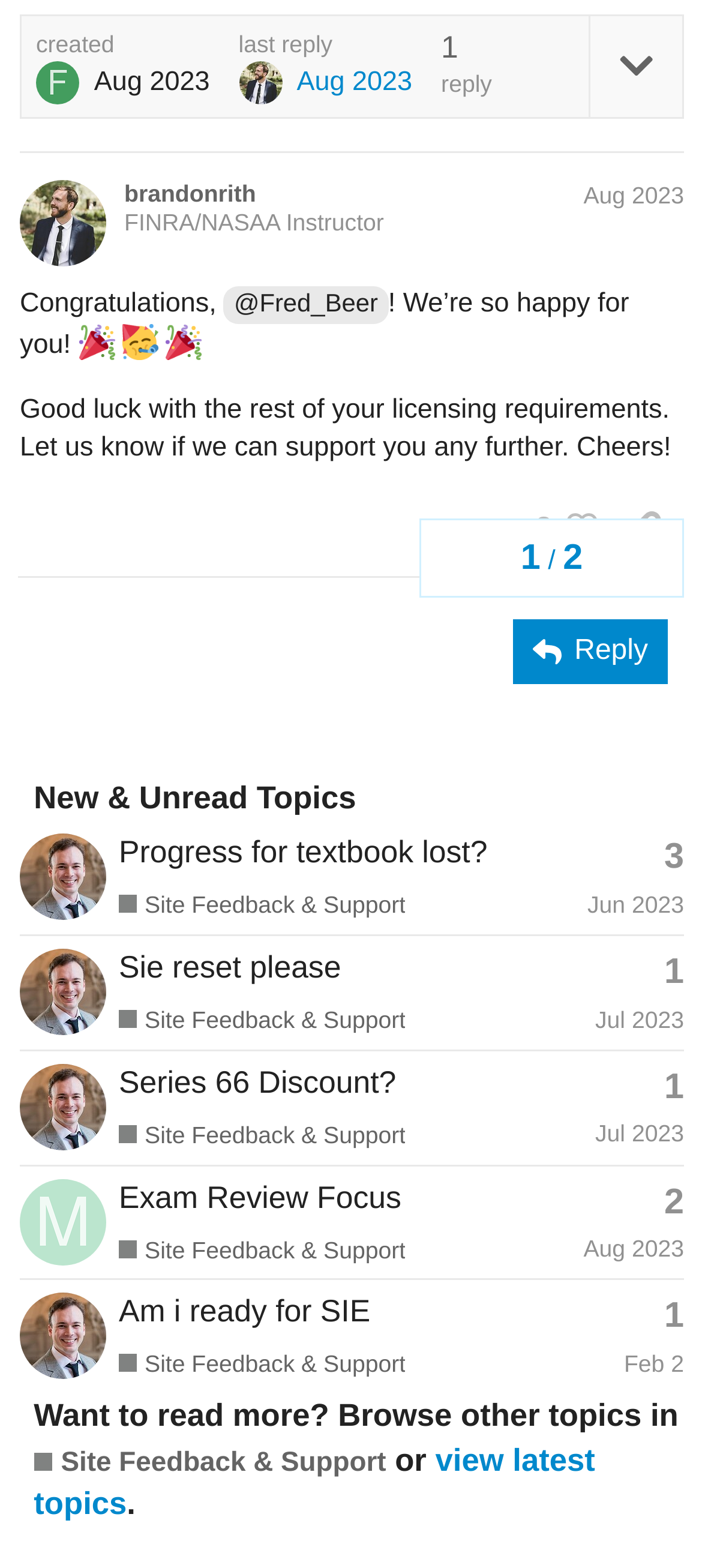Determine the bounding box for the UI element described here: "Aug 2023".

[0.831, 0.116, 0.974, 0.134]